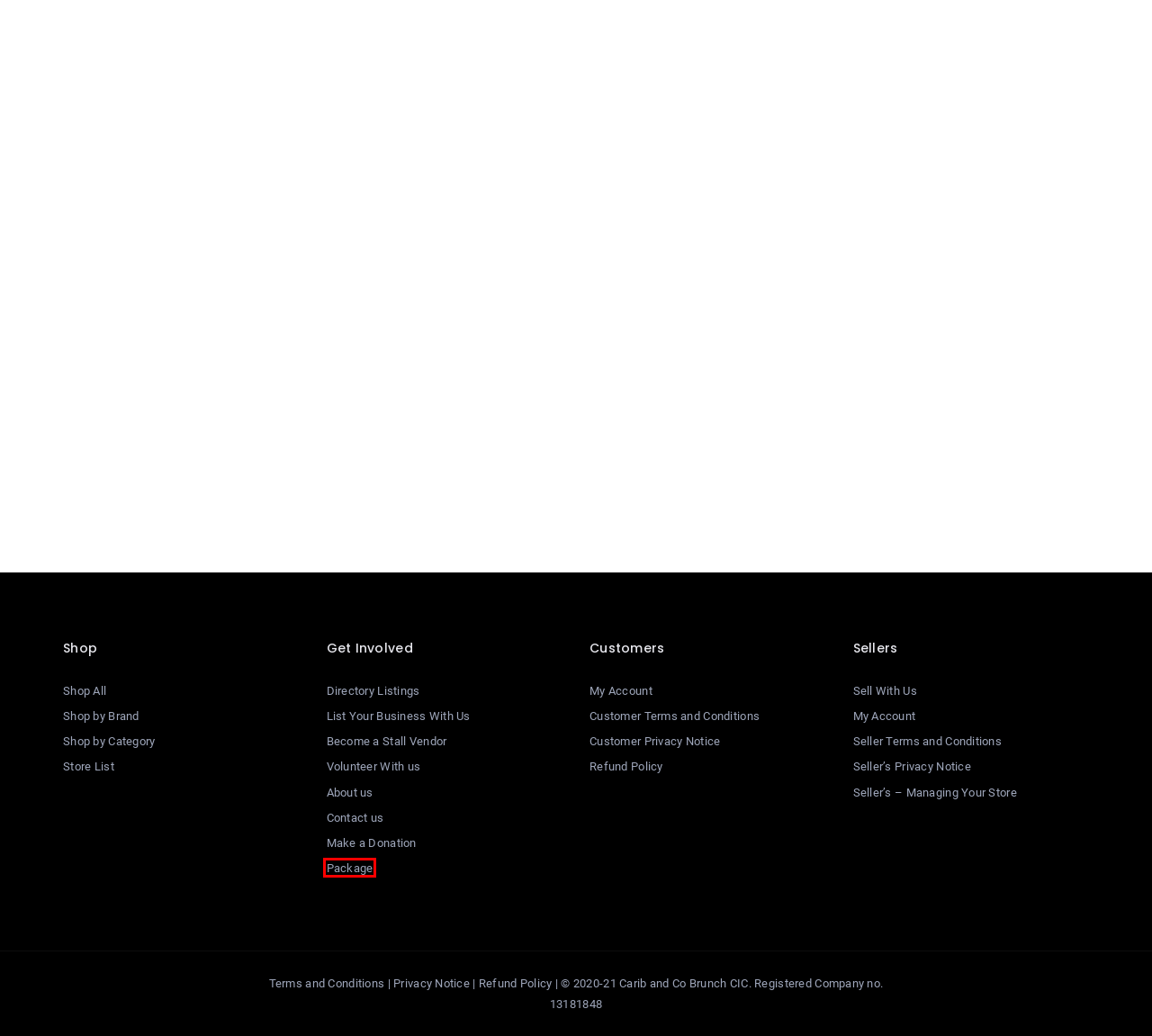Using the screenshot of a webpage with a red bounding box, pick the webpage description that most accurately represents the new webpage after the element inside the red box is clicked. Here are the candidates:
A. Refund Policy | Carib and Co Brunch
B. Shop | Carib and Co Brunch
C. Privacy Notice | Carib and Co Brunch
D. Sellers - Managing Your Store | Carib and Co Brunch
E. Become a Stall Vendor | Carib and Co Brunch
F. Package | Carib and Co Brunch
G. Search V2 | Carib and Co Brunch
H. Contact us | Carib and Co Brunch

F